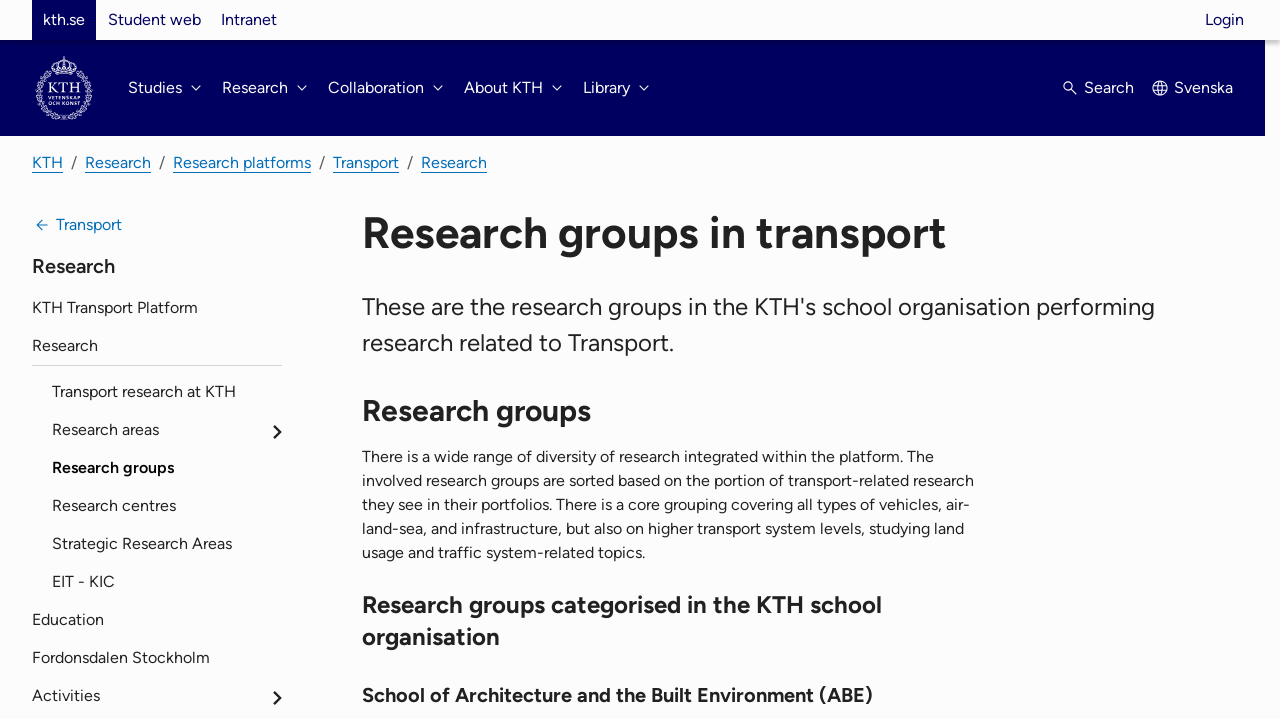Find the bounding box coordinates of the element you need to click on to perform this action: 'Visit the 'Travel' category'. The coordinates should be represented by four float values between 0 and 1, in the format [left, top, right, bottom].

None